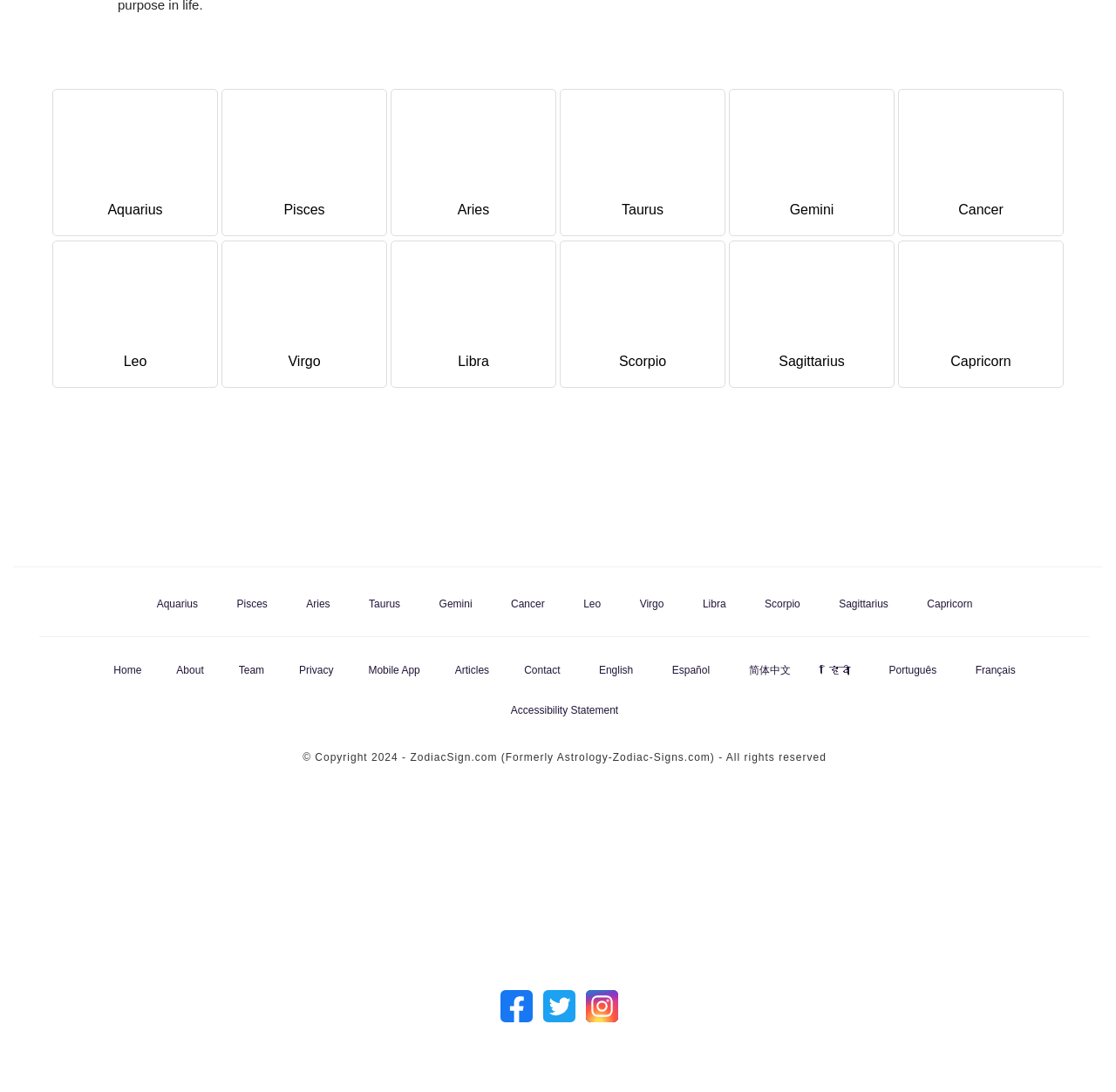Refer to the image and provide a thorough answer to this question:
What is the copyright year mentioned on the webpage?

I found a StaticText element with the text '© Copyright 2024 - ZodiacSign.com (Formerly Astrology-Zodiac-Signs.com) - All rights reserved' and extracted the copyright year from it.